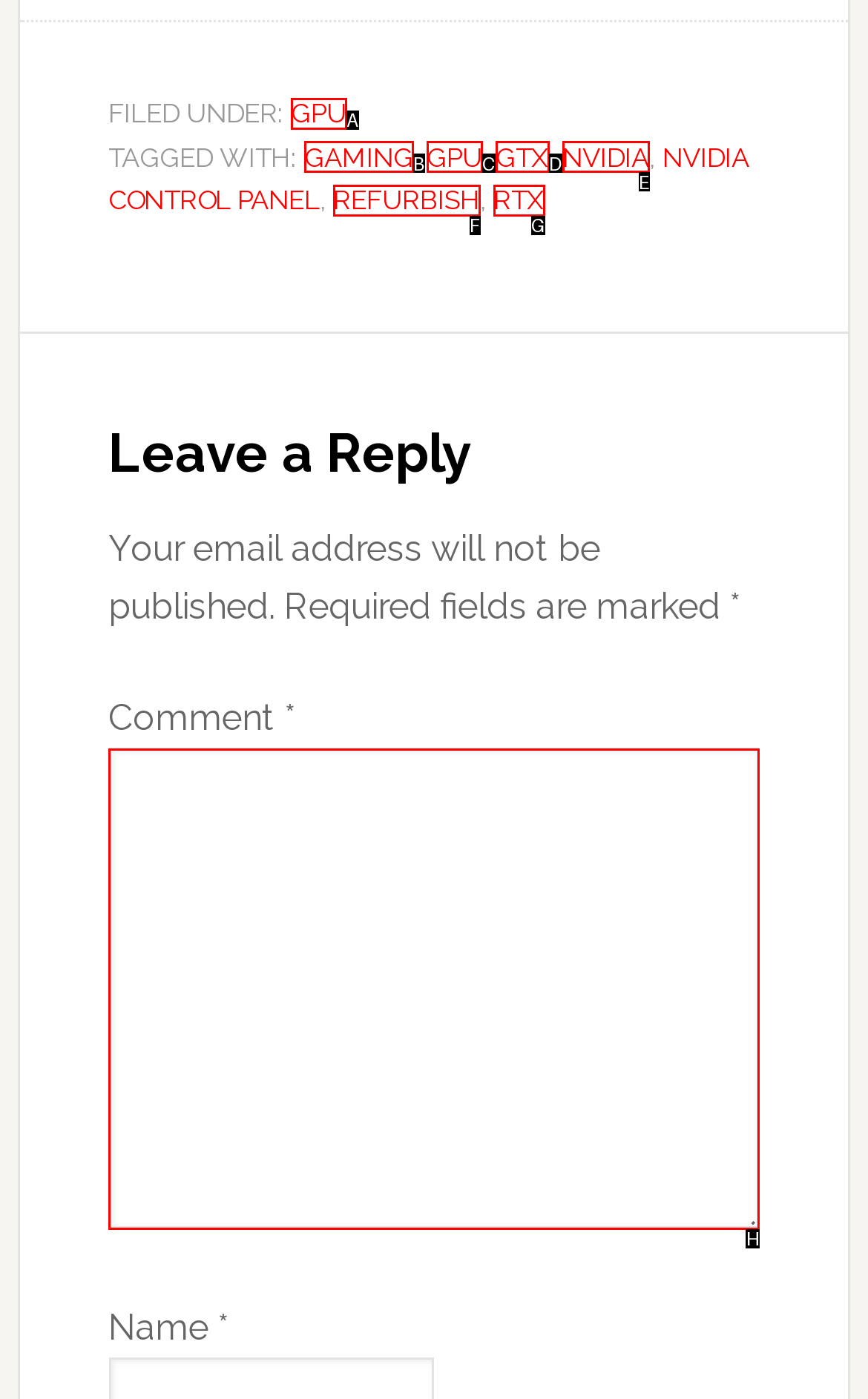Choose the option that best matches the description: GPU
Indicate the letter of the matching option directly.

C